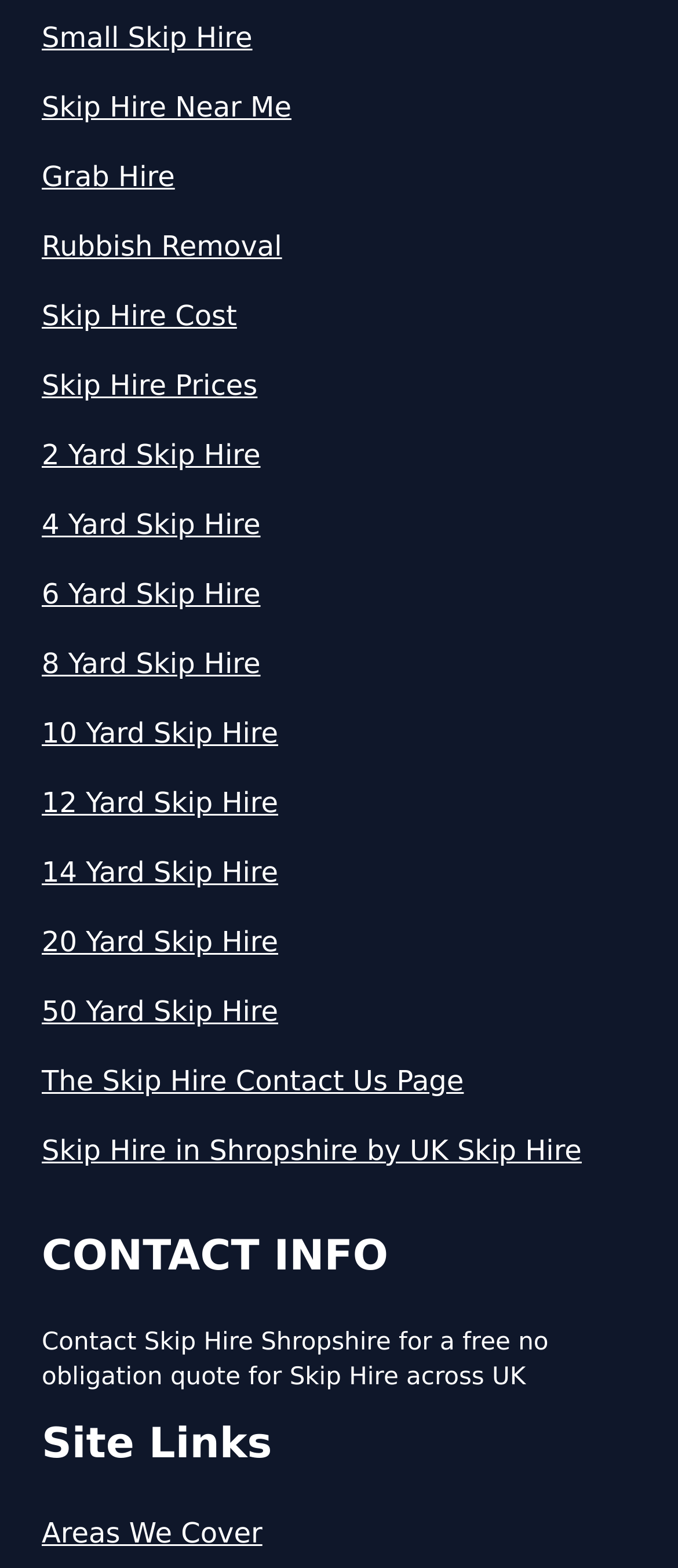Could you specify the bounding box coordinates for the clickable section to complete the following instruction: "Contact Skip Hire Shropshire for a quote"?

[0.062, 0.847, 0.809, 0.887]